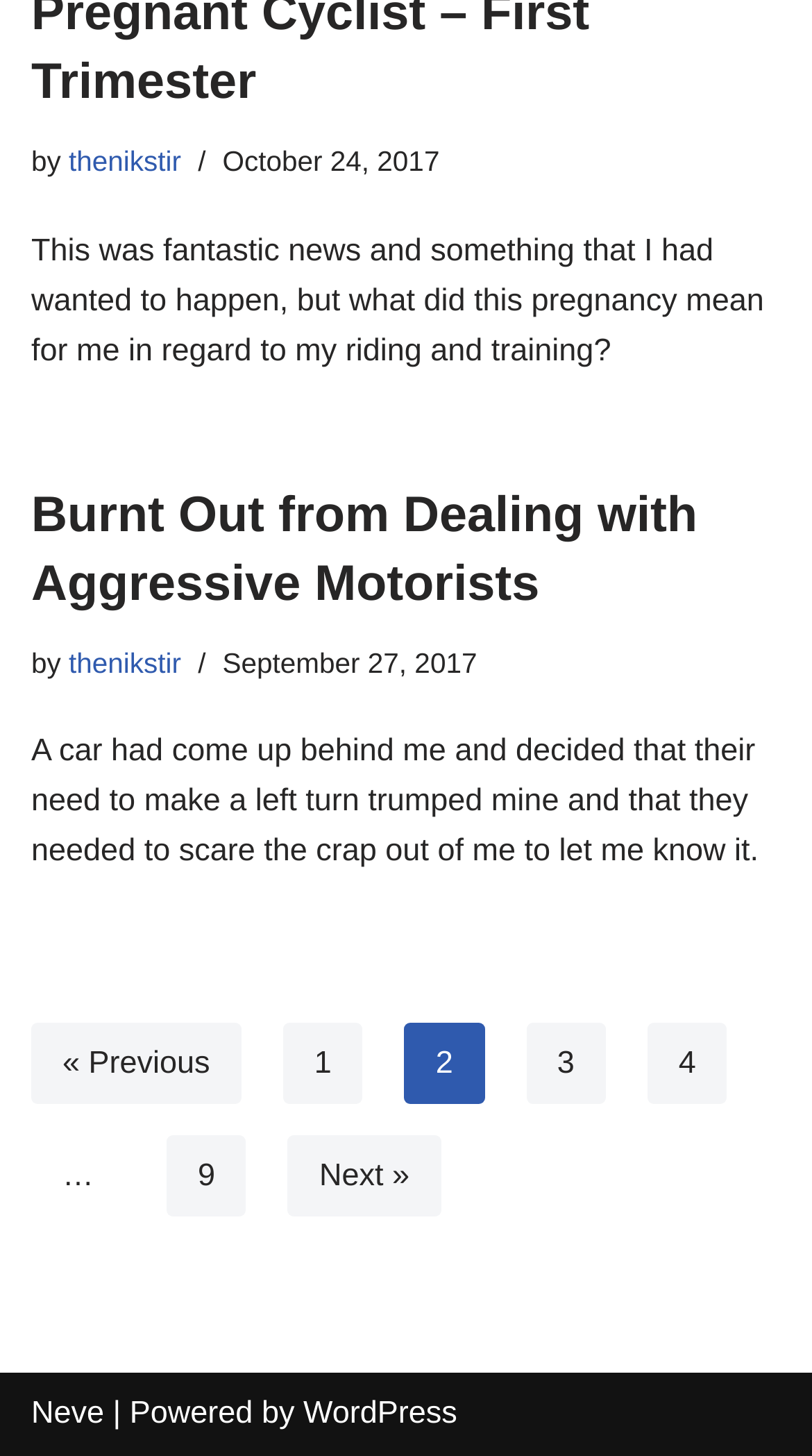Pinpoint the bounding box coordinates of the element that must be clicked to accomplish the following instruction: "click on the author's name". The coordinates should be in the format of four float numbers between 0 and 1, i.e., [left, top, right, bottom].

[0.085, 0.1, 0.223, 0.122]